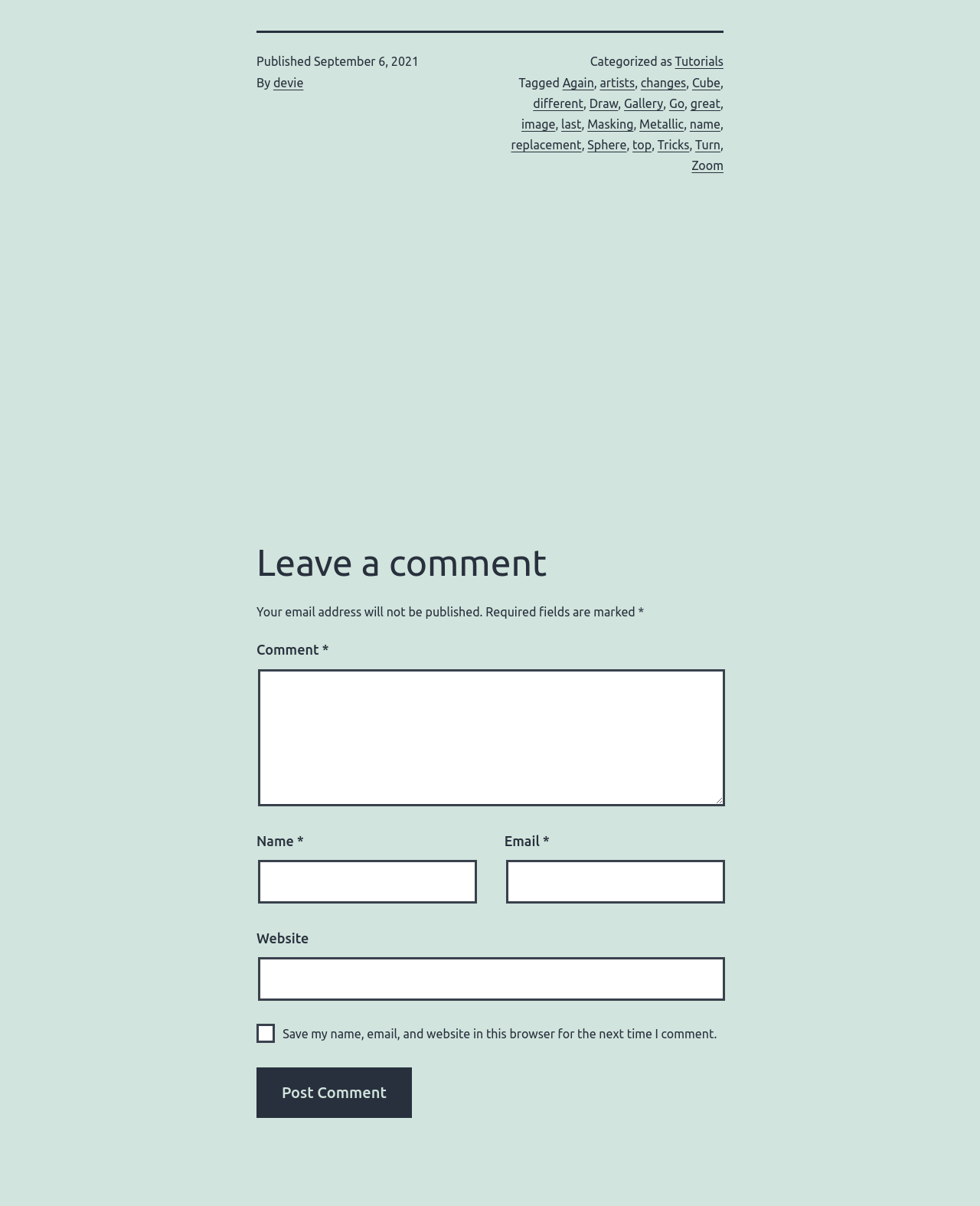Identify the bounding box coordinates for the element that needs to be clicked to fulfill this instruction: "Learn more about Broadband". Provide the coordinates in the format of four float numbers between 0 and 1: [left, top, right, bottom].

None